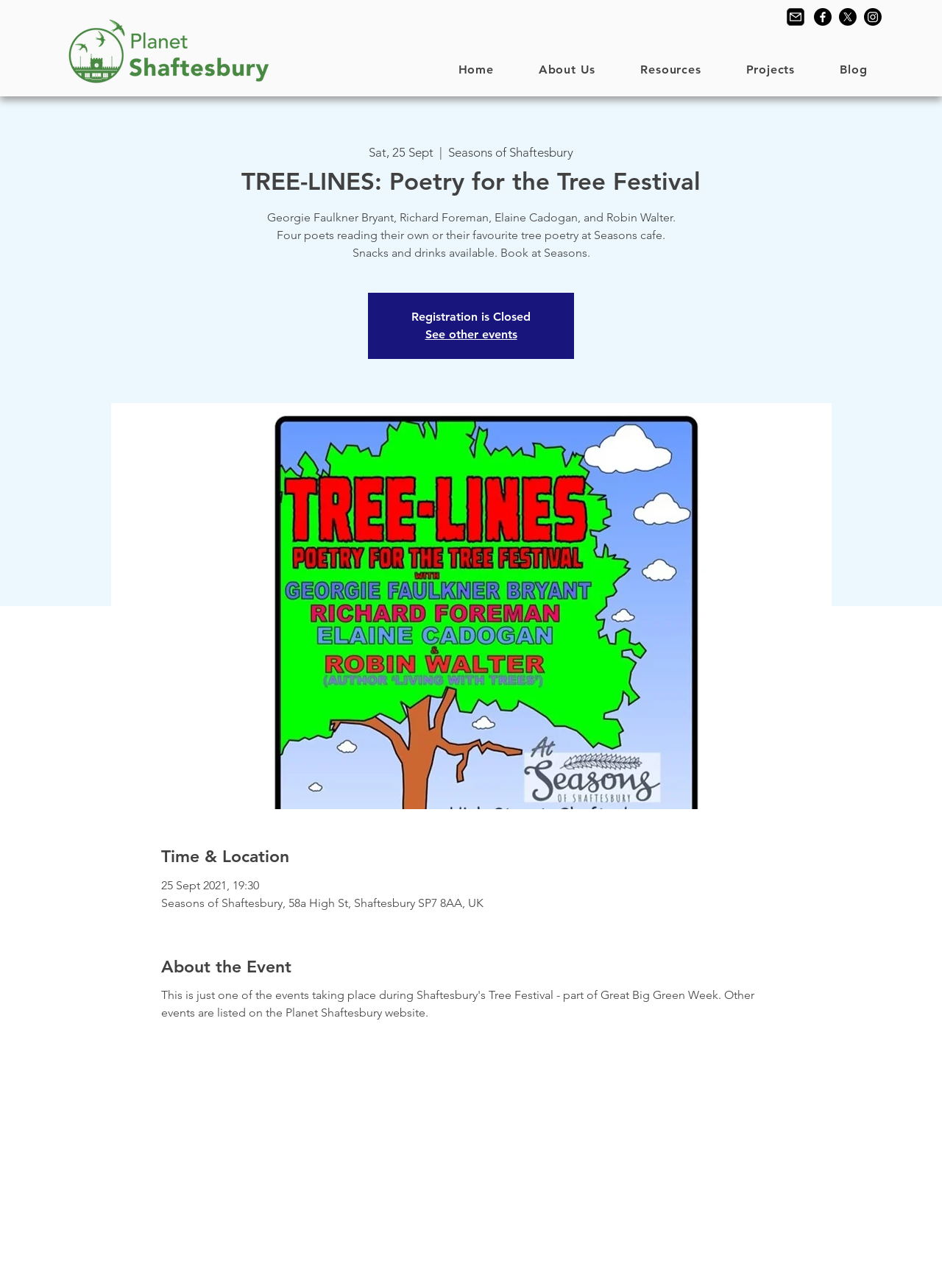Please provide a detailed answer to the question below based on the screenshot: 
What is the name of the cafe where the poetry reading event is taking place?

I found the answer by reading the text description of the event, which mentions 'Four poets reading their own or their favourite tree poetry at Seasons cafe.'